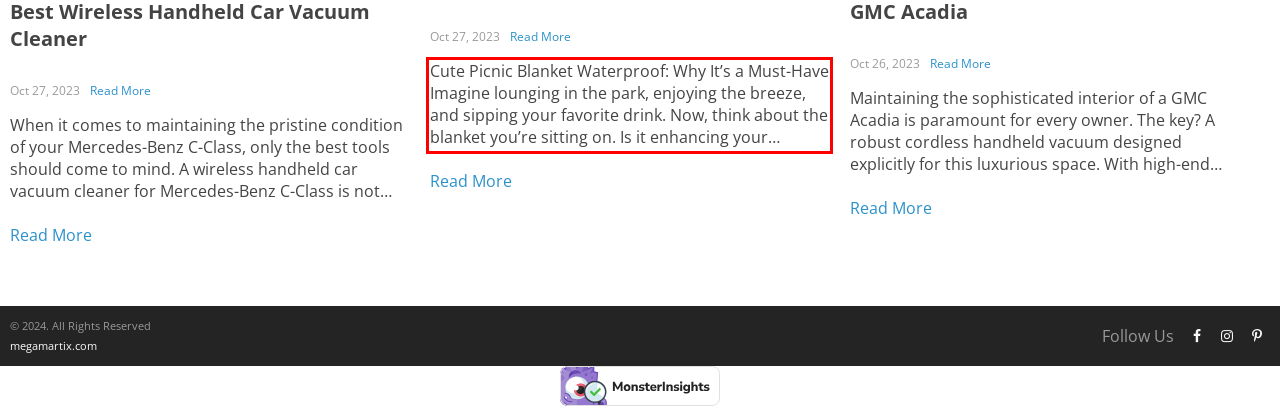Analyze the screenshot of the webpage and extract the text from the UI element that is inside the red bounding box.

Cute Picnic Blanket Waterproof: Why It’s a Must-Have Imagine lounging in the park, enjoying the breeze, and sipping your favorite drink. Now, think about the blanket you’re sitting on. Is it enhancing your experience? Enter the Picnic & Camping Outdoor Travel Blanket Owleys. Not just a blanket—it’s an extension of...